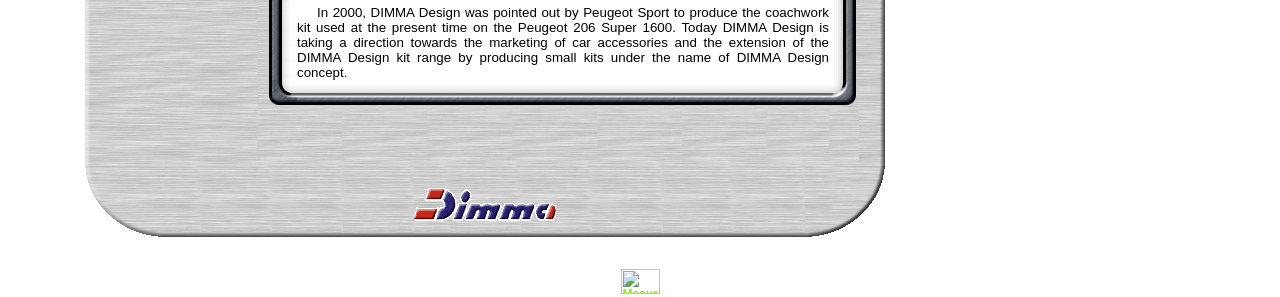Provide a short answer to the following question with just one word or phrase: Are the images in the top section identical?

No